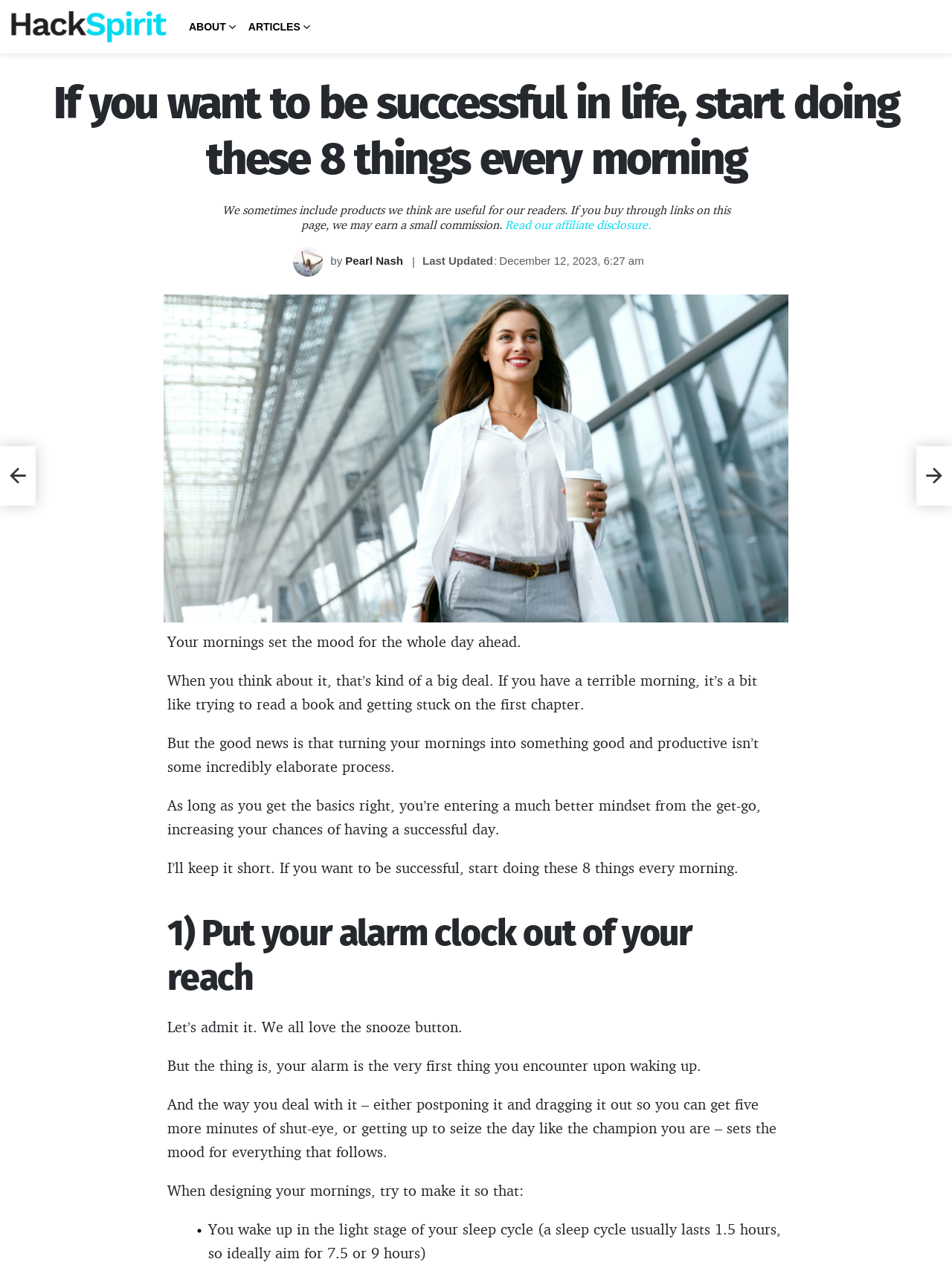What is the date of the last update?
Using the information from the image, give a concise answer in one word or a short phrase.

December 12, 2023